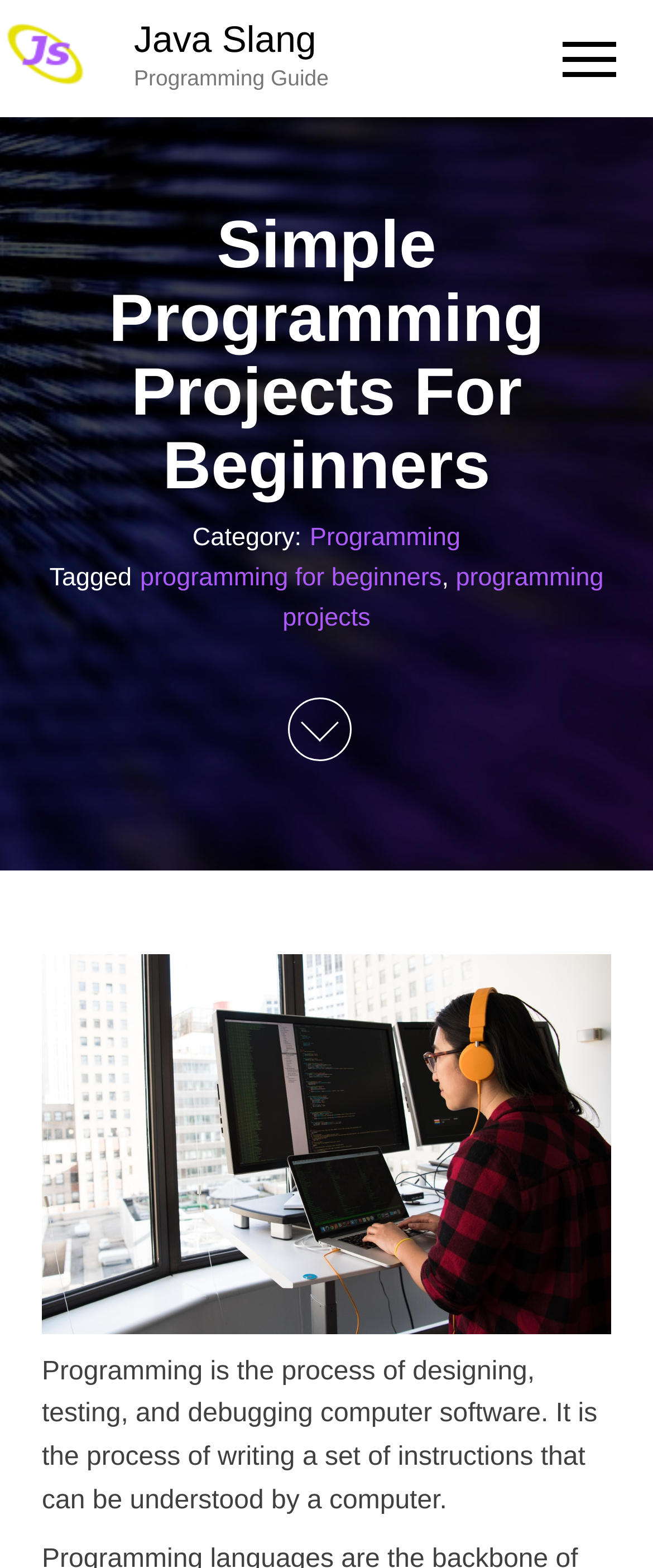What is the process of programming?
Answer the question using a single word or phrase, according to the image.

Designing, testing, and debugging